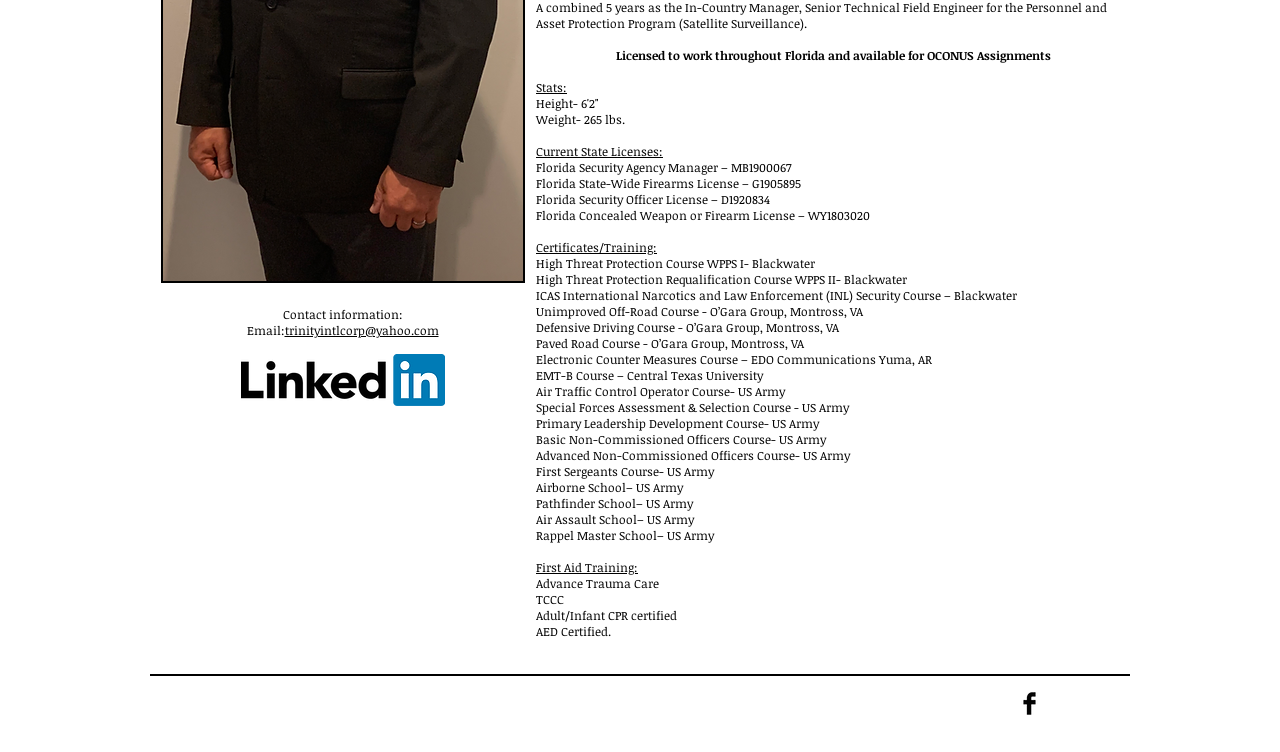From the webpage screenshot, predict the bounding box of the UI element that matches this description: "More git stuffs".

None